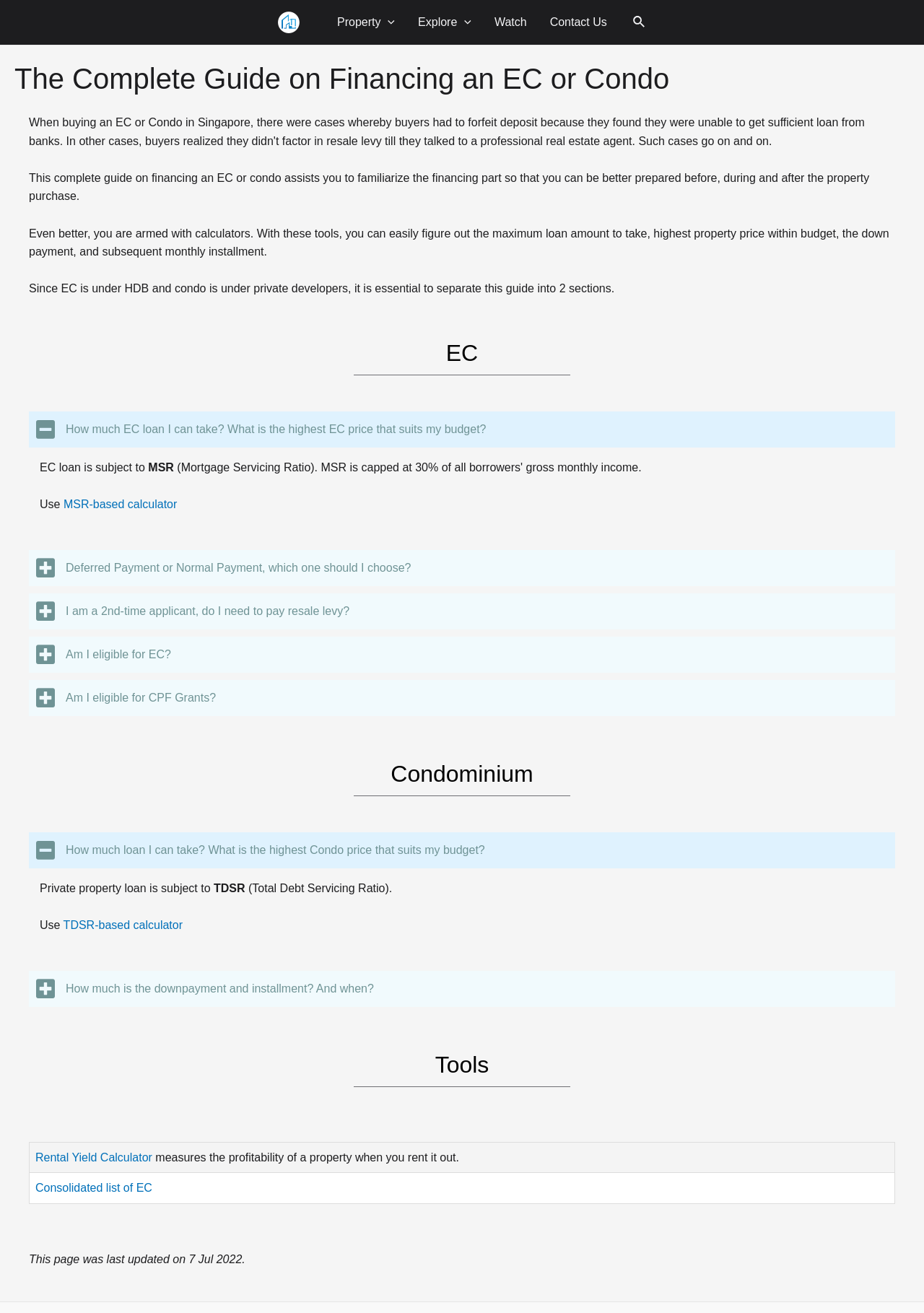Deliver a detailed narrative of the webpage's visual and textual elements.

This webpage is a comprehensive guide to financing an Executive Condominium (EC) or condominium in Singapore. At the top left corner, there is a logo of "newlaunchGuru" with a circular shape. Next to it, there is a site navigation menu with several options, including "Property", "Explore", "Watch", and "Contact Us". On the top right corner, there is a search icon.

The main content of the webpage is divided into two sections: EC and Condominium. The EC section has four tabs, each discussing a different aspect of EC financing, such as how much loan one can take, whether to choose deferred payment or normal payment, and eligibility for EC and CPF grants. The Condominium section also has four tabs, covering topics like loan eligibility, down payment and installment, and tools for calculating rental yield and consolidated lists of ECs.

Throughout the webpage, there are several calculators and tools provided to help users make informed decisions about their property purchases. The webpage also includes a brief introduction to the guide, explaining its purpose and what users can expect to learn from it. At the bottom of the page, there is a note indicating that the page was last updated on 7 July 2022.